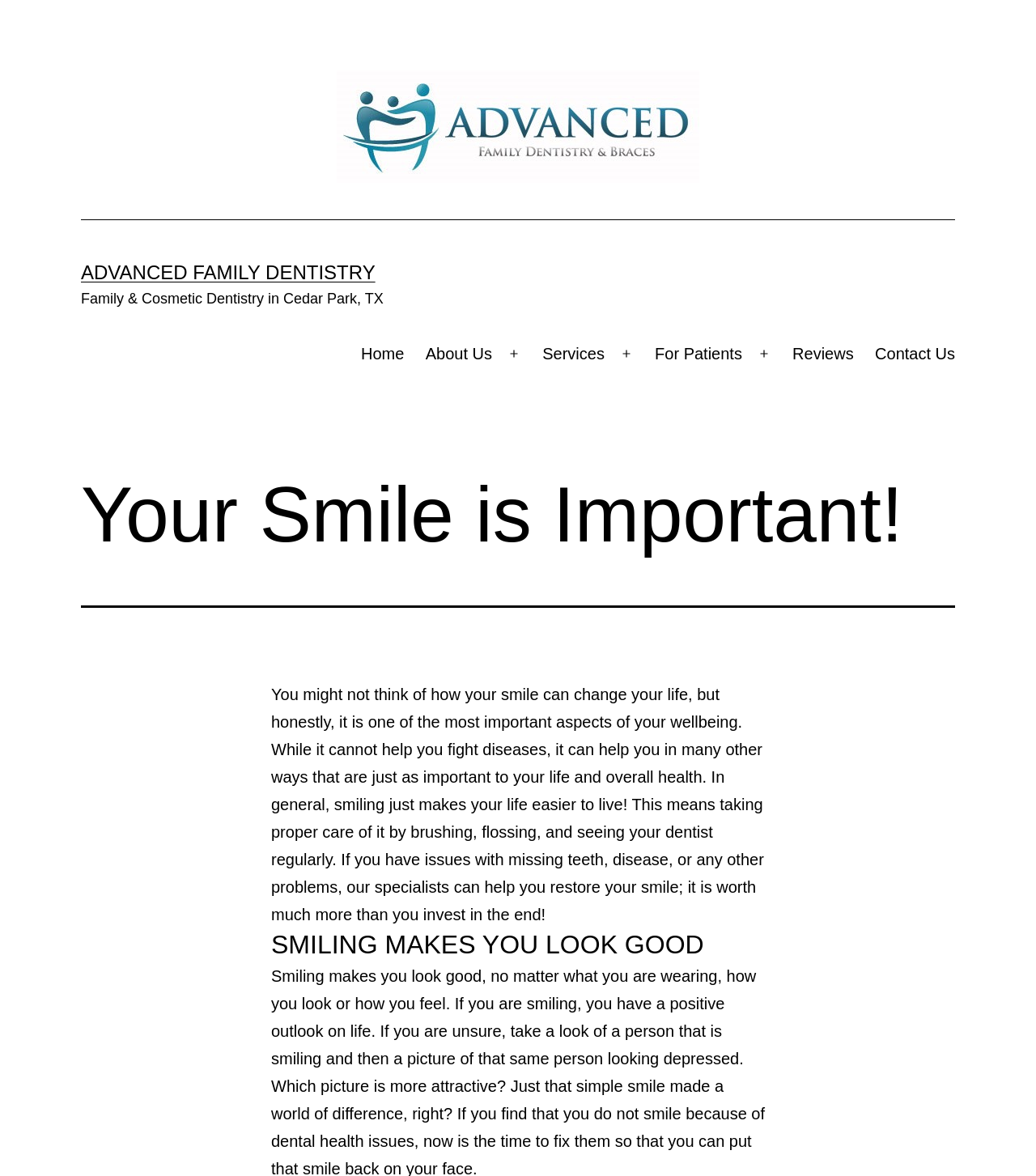Determine the bounding box coordinates of the clickable region to carry out the instruction: "Click the 'Advanced Family Dentistry' link".

[0.078, 0.099, 0.922, 0.114]